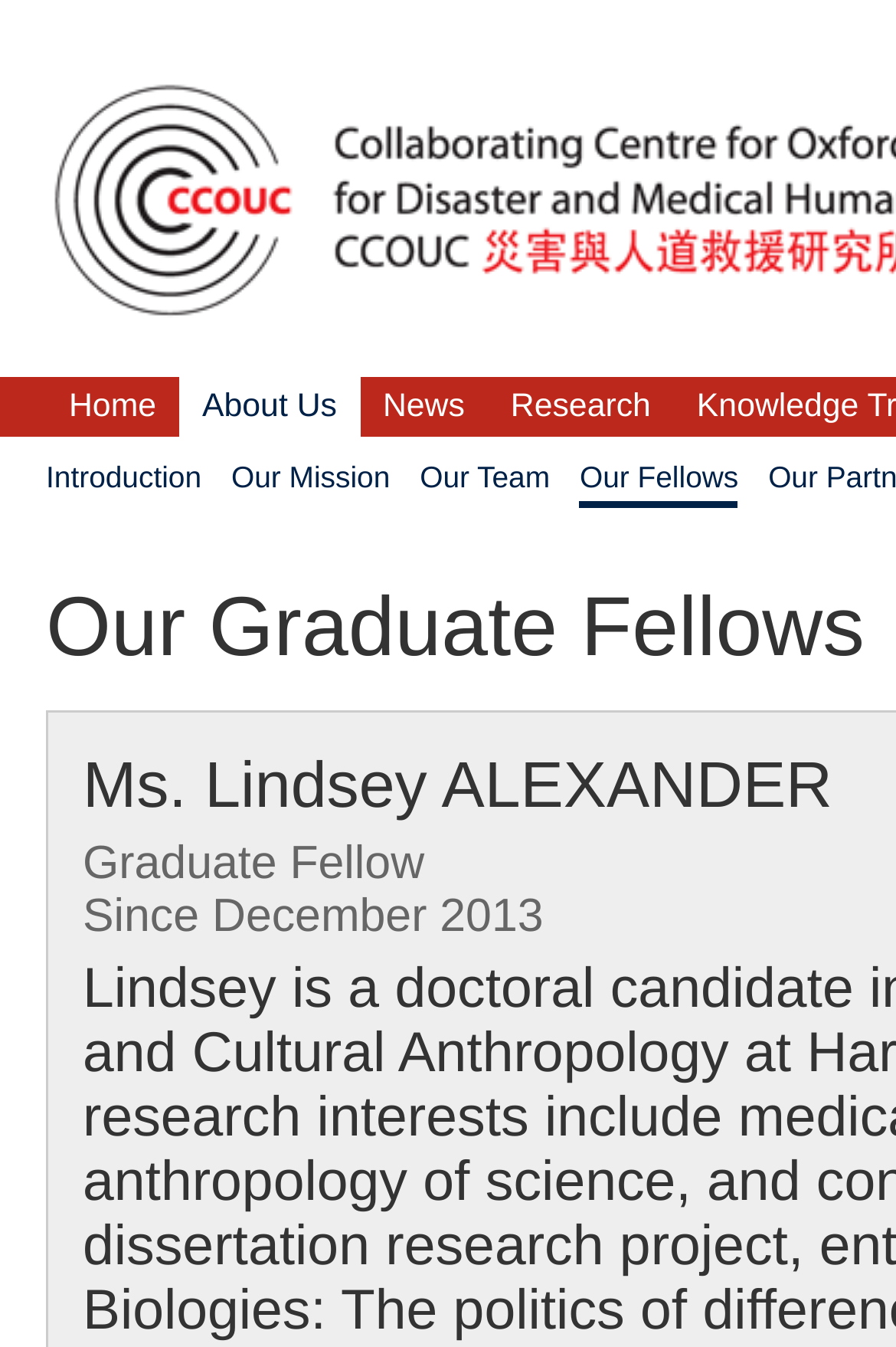Please identify the bounding box coordinates of the area that needs to be clicked to fulfill the following instruction: "check our fellows."

[0.647, 0.341, 0.824, 0.377]